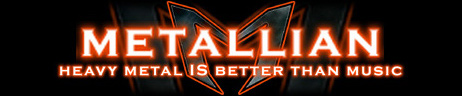Offer an in-depth caption for the image presented.

The image features a bold and striking logo for "METALLIAN," a platform or publication dedicated to heavy metal music. The logo prominently displays the word "METALLIAN" in large, dynamic lettering, illuminated with a bright, glowing orange effect set against a black background. Below the main title, a tagline asserts, "HEAVY METAL IS BETTER THAN MUSIC," encapsulating the platform's ethos and dedication to the genre. This visually impactful design reflects the vibrant culture of heavy metal, appealing to enthusiasts who appreciate its distinctive style and the intense passion associated with the music. The overall aesthetic channels a sense of energy and rebellion, typical of heavy metal culture.